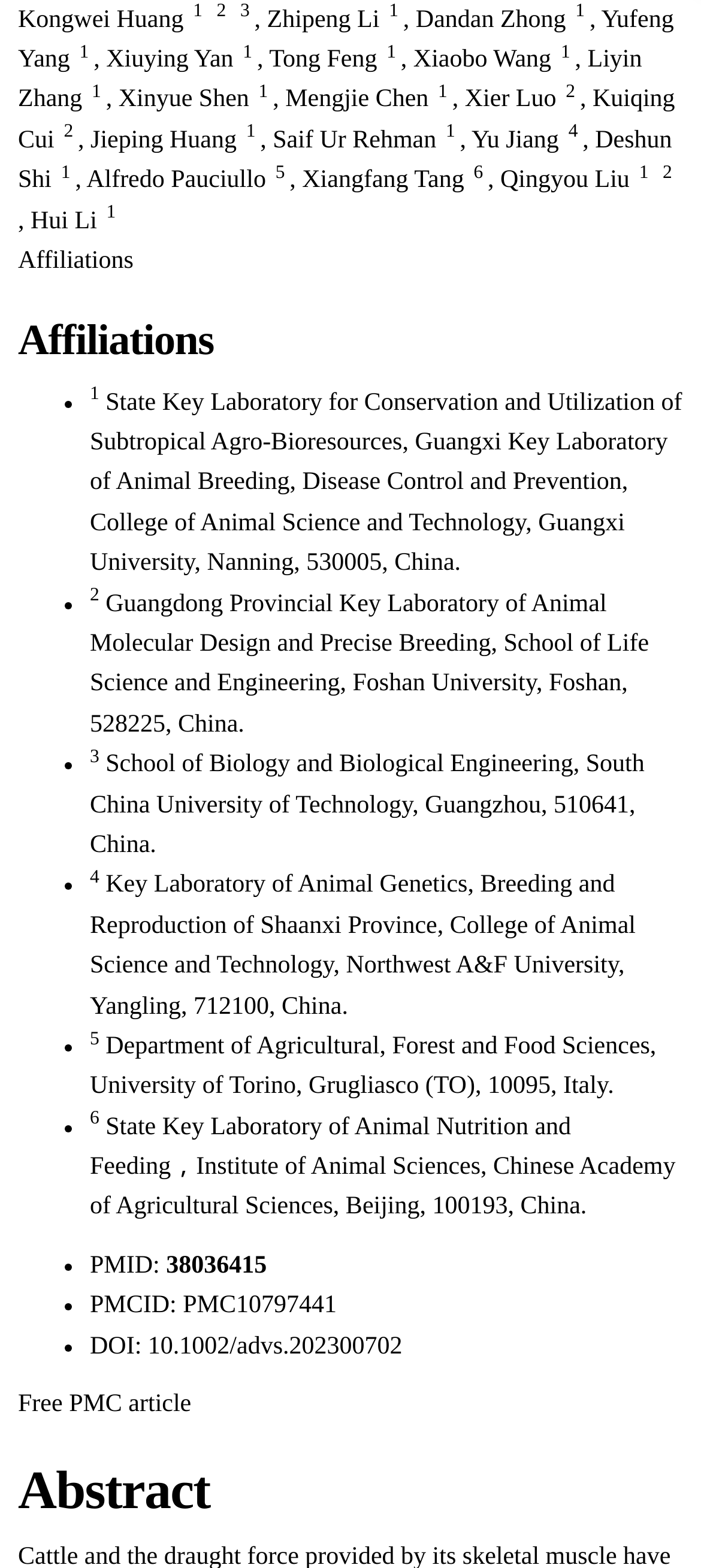Provide a brief response to the question below using one word or phrase:
How many authors are listed on this webpage?

25